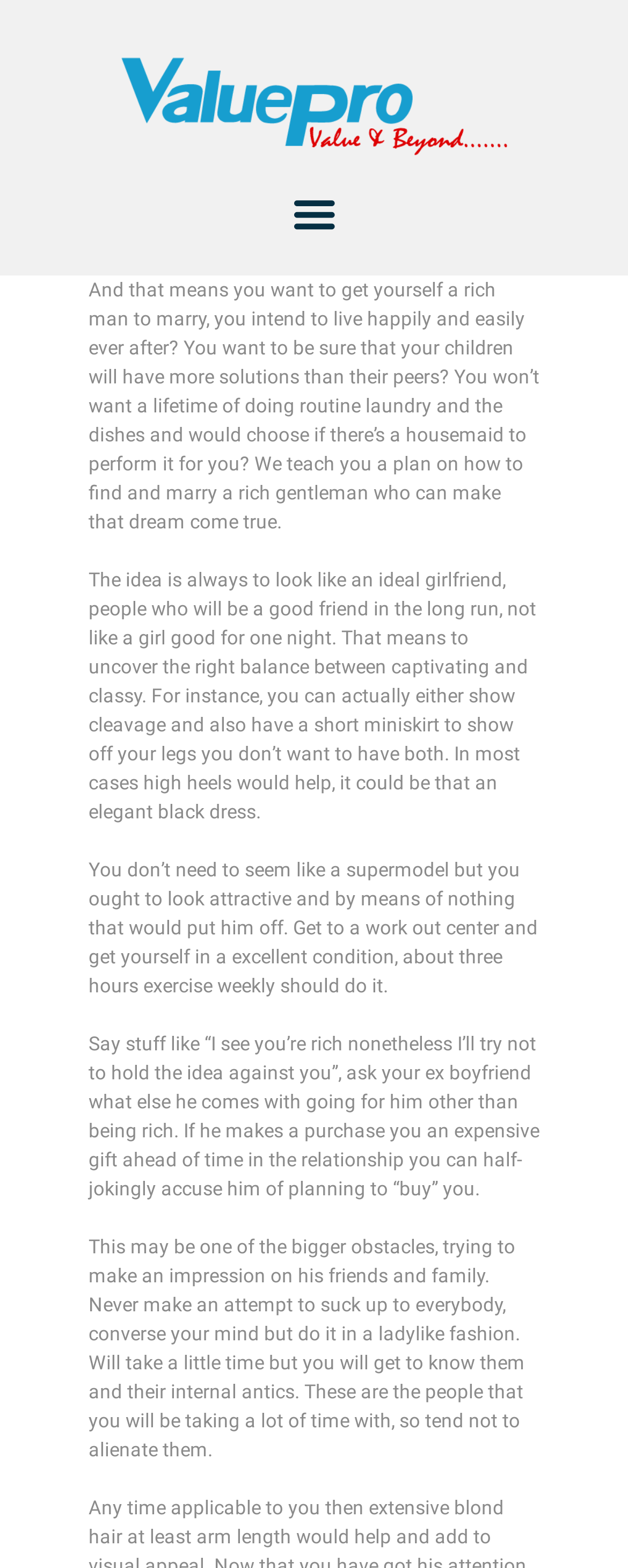What is the purpose of showing cleavage and wearing a short miniskirt?
Please provide a single word or phrase as the answer based on the screenshot.

To look captivating